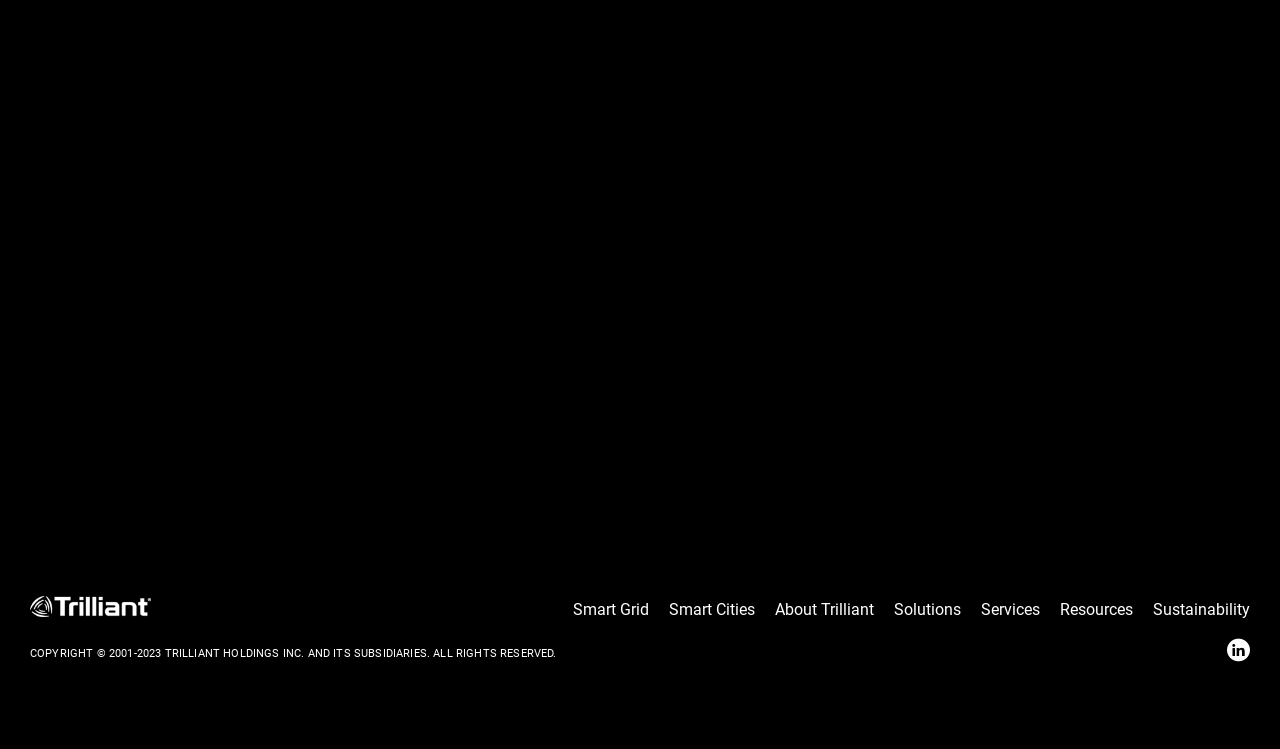Find the bounding box coordinates of the area that needs to be clicked in order to achieve the following instruction: "Download a file". The coordinates should be specified as four float numbers between 0 and 1, i.e., [left, top, right, bottom].

None